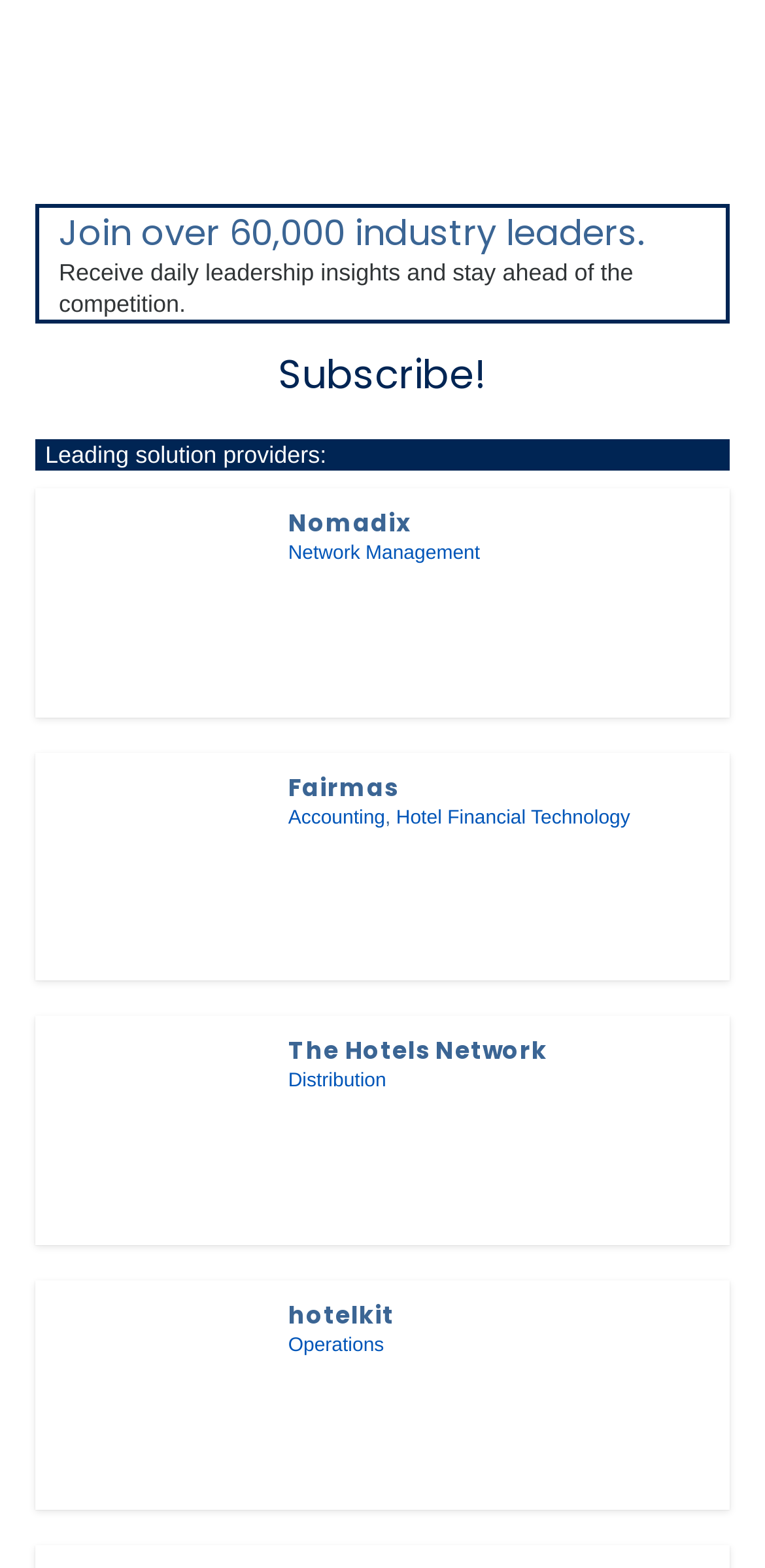Locate the coordinates of the bounding box for the clickable region that fulfills this instruction: "Explore Fairmas".

[0.073, 0.494, 0.318, 0.512]